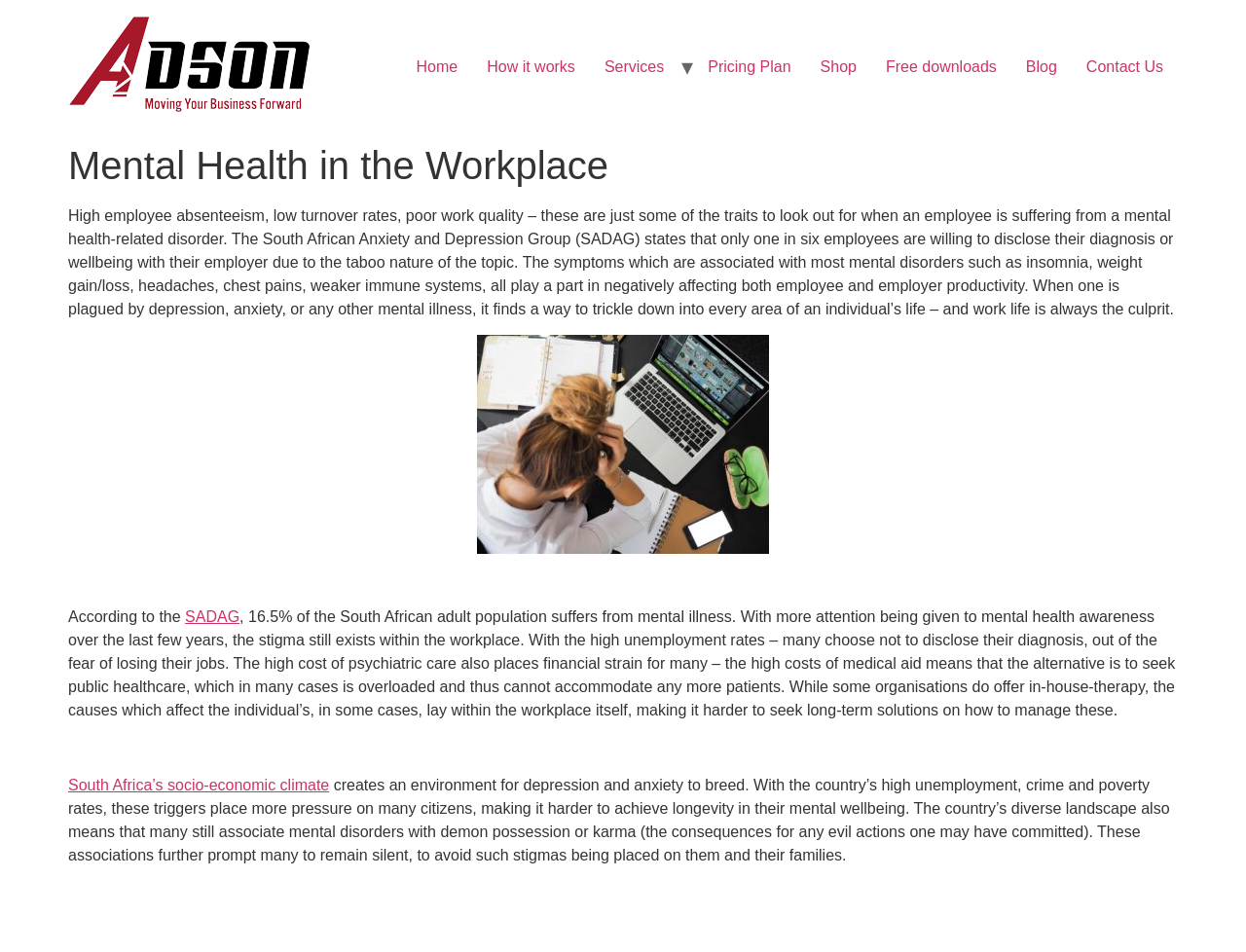Find the bounding box coordinates of the area that needs to be clicked in order to achieve the following instruction: "Get more information about Robinhood's funding round". The coordinates should be specified as four float numbers between 0 and 1, i.e., [left, top, right, bottom].

None